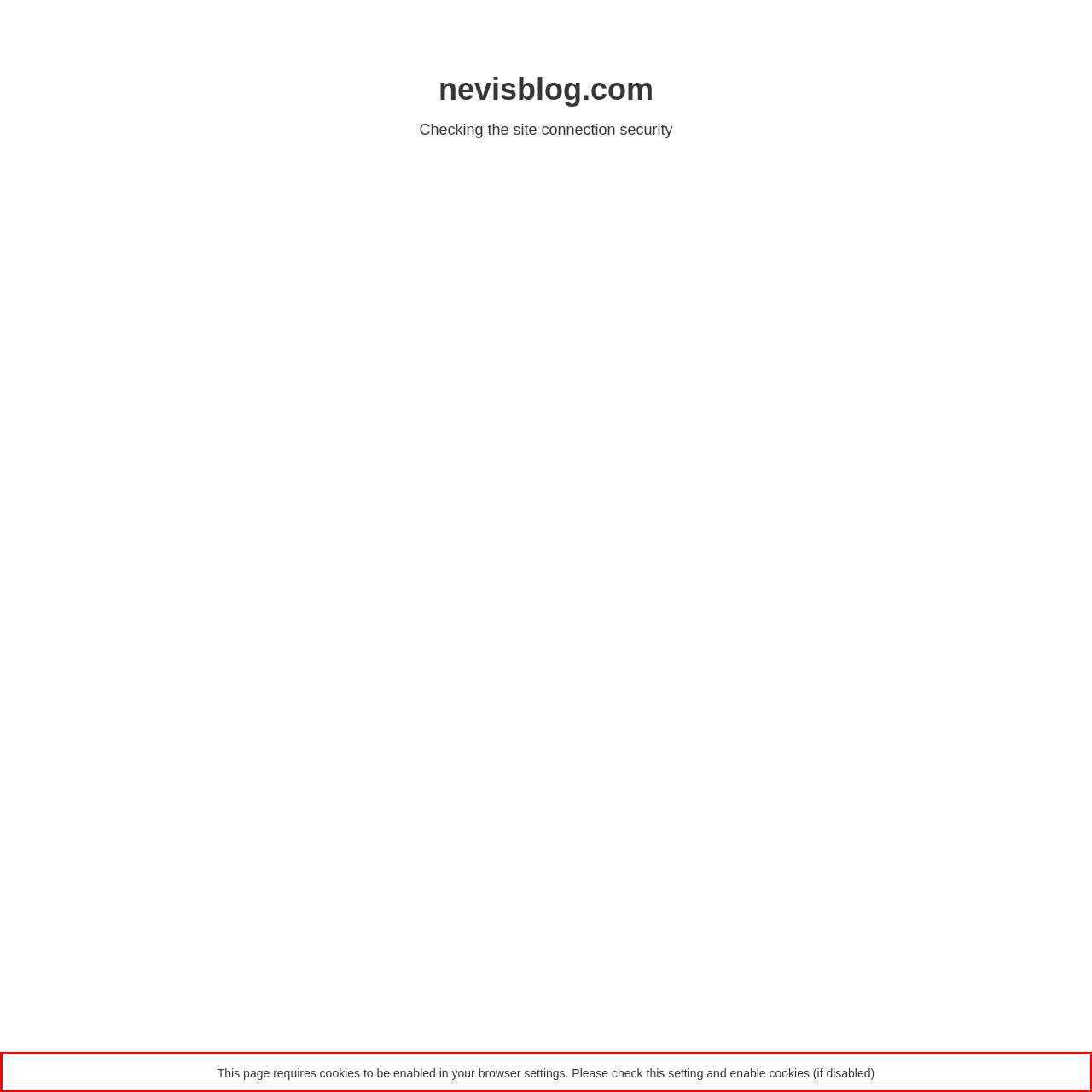Please recognize and transcribe the text located inside the red bounding box in the webpage image.

This page requires cookies to be enabled in your browser settings. Please check this setting and enable cookies (if disabled)